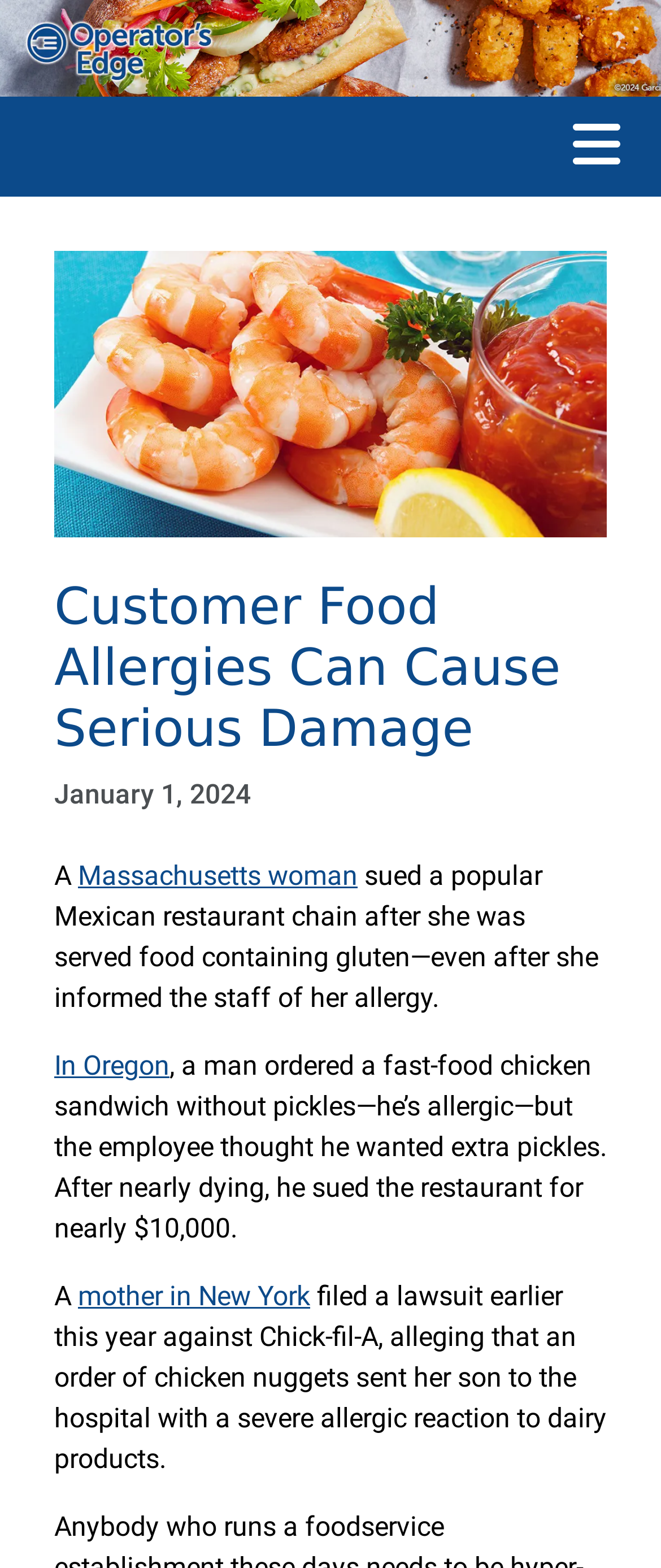How many links are in the article?
Use the screenshot to answer the question with a single word or phrase.

4